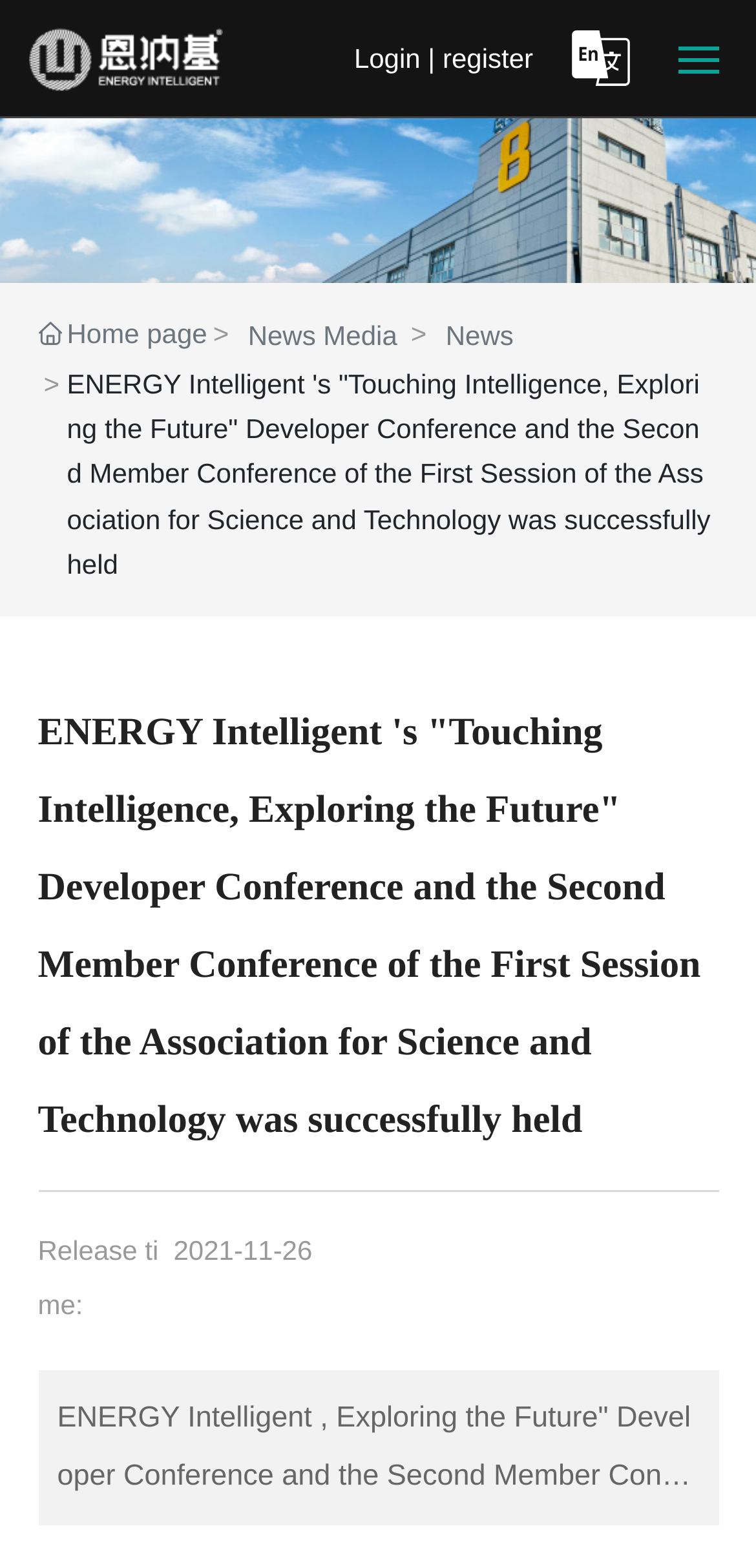What is the release time of the news?
Please provide a detailed answer to the question.

The release time of the news can be found at the bottom of the webpage, which is 'Release time: 2021-11-26'.